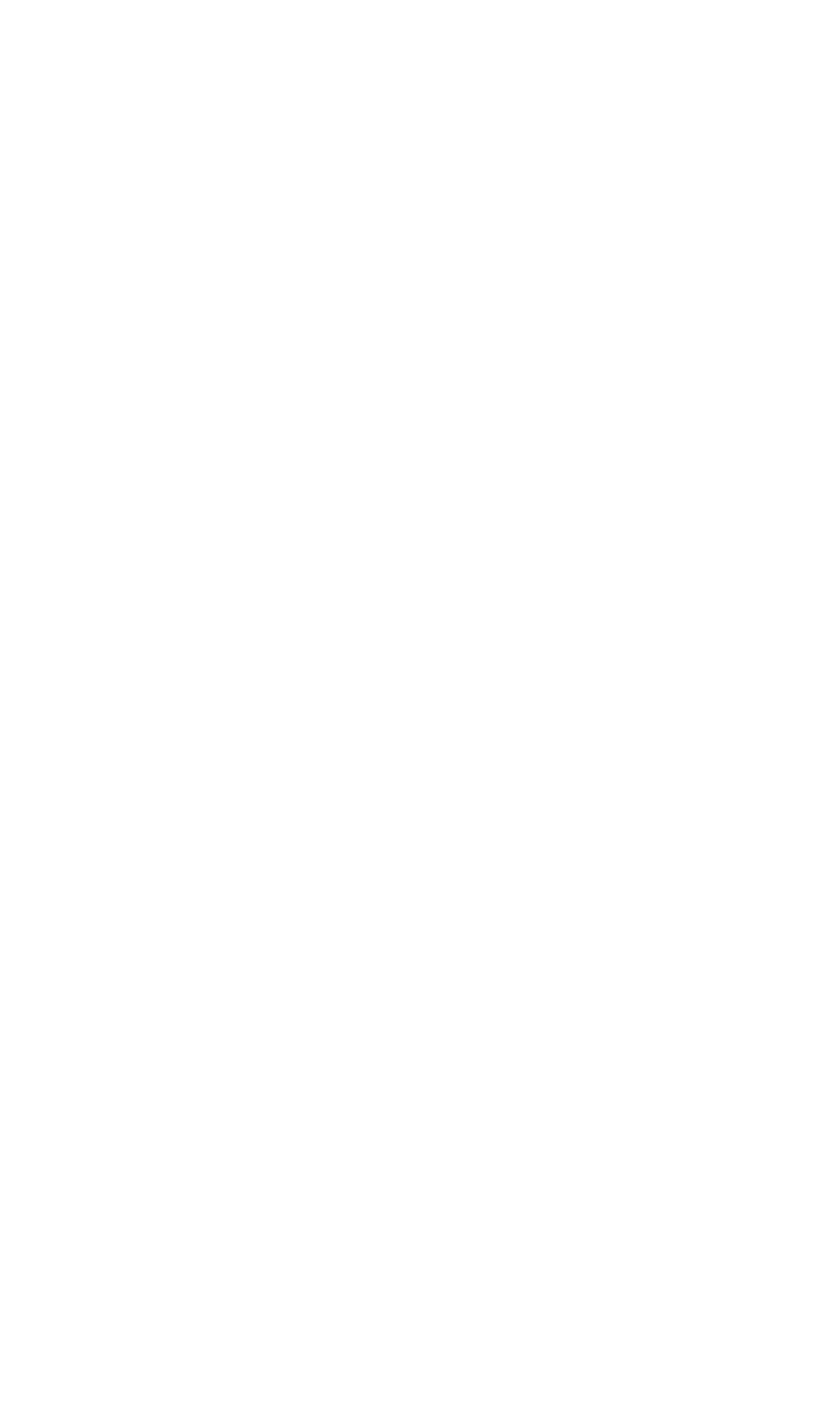Please specify the bounding box coordinates of the area that should be clicked to accomplish the following instruction: "Go to Music". The coordinates should consist of four float numbers between 0 and 1, i.e., [left, top, right, bottom].

[0.73, 0.696, 0.833, 0.722]